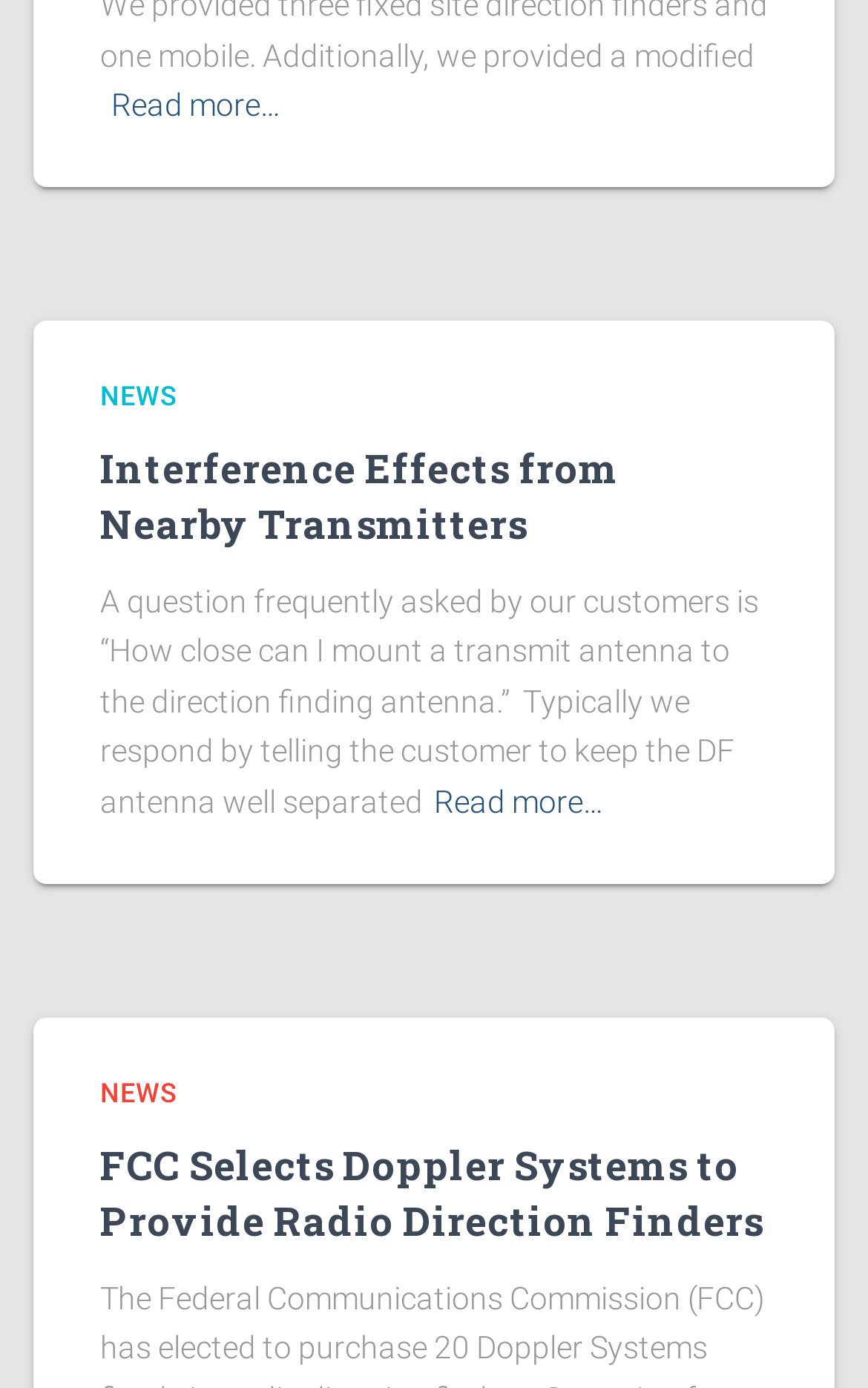What is the topic of the third news article?
Please provide a comprehensive answer based on the information in the image.

The third news article is identified by the heading 'FCC Selects Doppler Systems to Provide Radio Direction Finders' which is located at coordinates [0.115, 0.82, 0.885, 0.901]. This heading is a child element of the root element and is followed by a link with the same text.